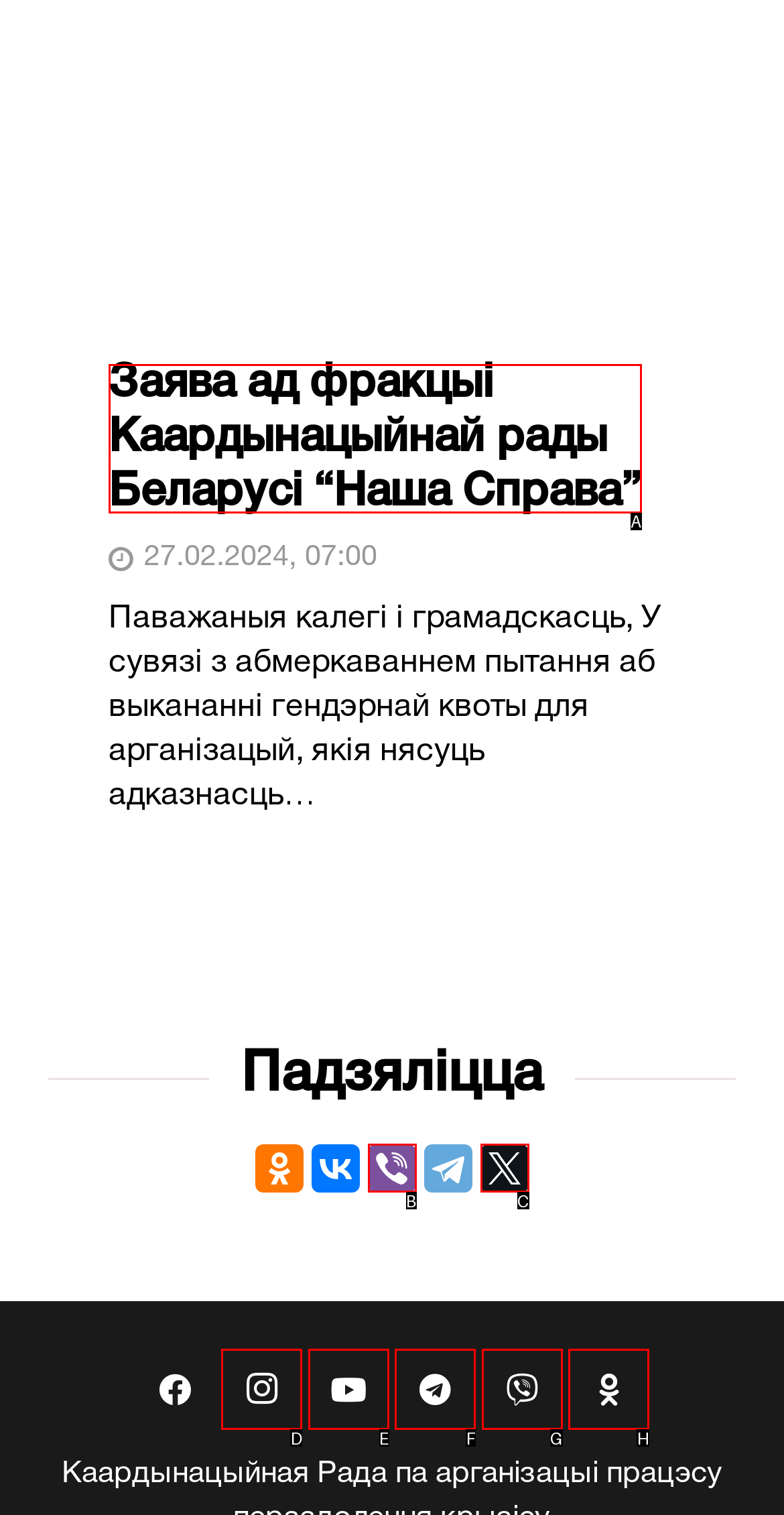Determine which HTML element fits the description: aria-label="Odnoklassniki" title="Odnoklassniki". Answer with the letter corresponding to the correct choice.

H